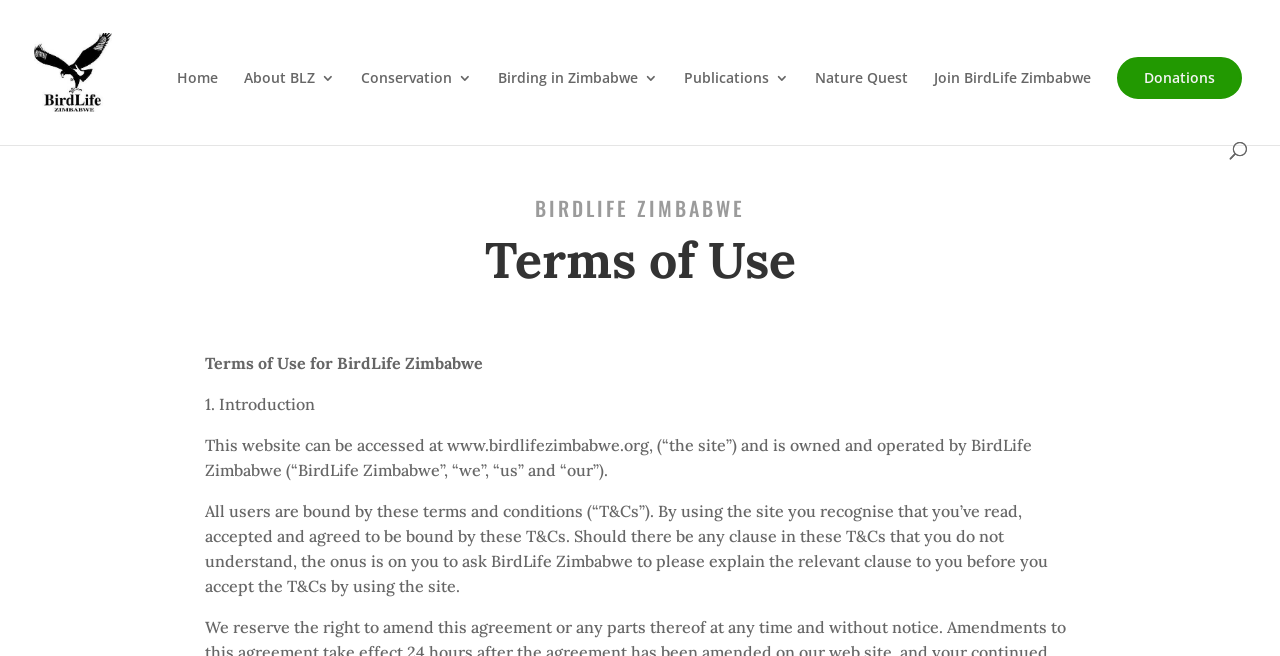Answer the question briefly using a single word or phrase: 
What is the purpose of the webpage?

To display Terms of Use